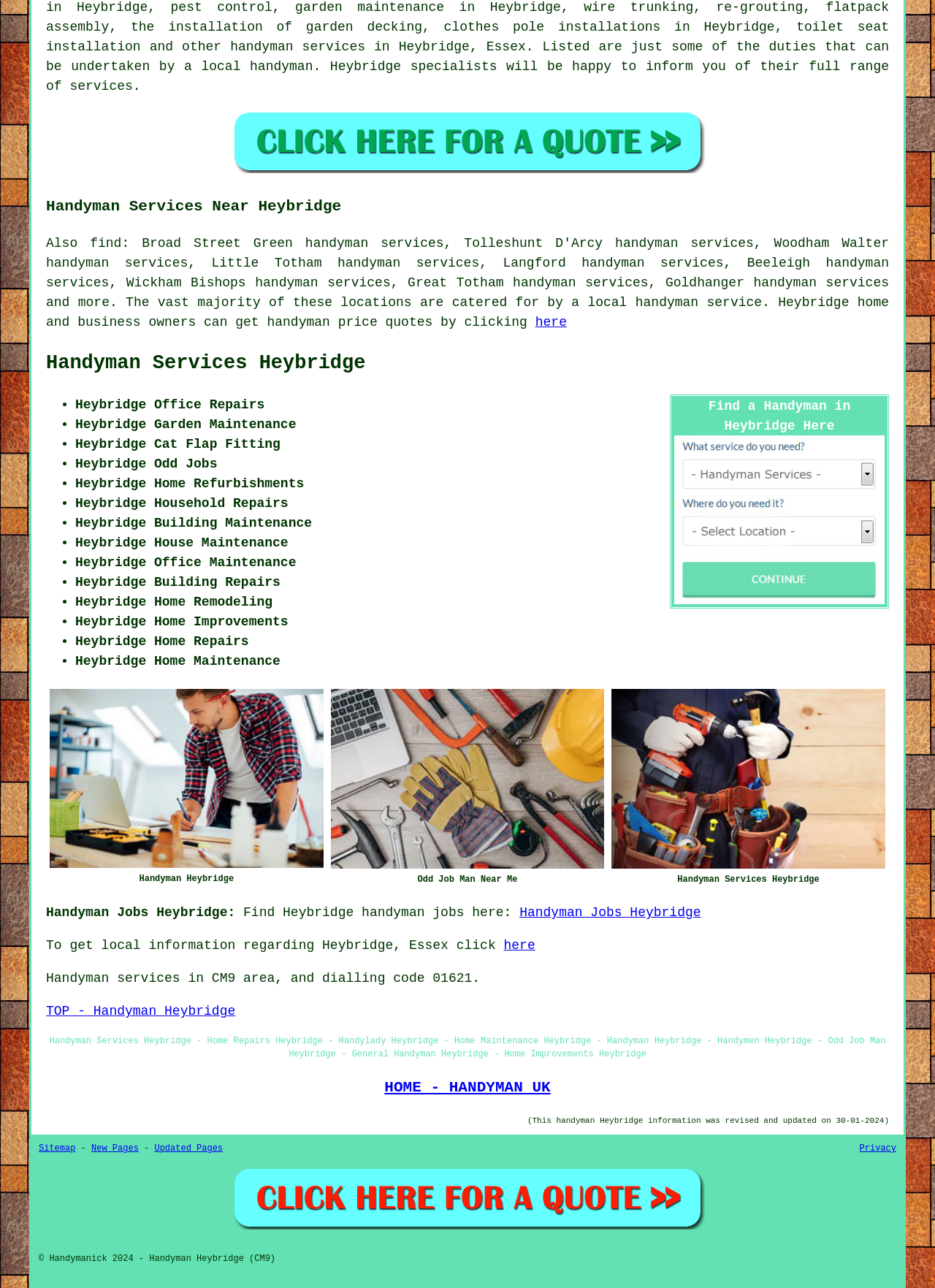Determine the bounding box coordinates of the clickable element to complete this instruction: "Click for handyman quotes in Heybridge". Provide the coordinates in the format of four float numbers between 0 and 1, [left, top, right, bottom].

[0.246, 0.126, 0.754, 0.137]